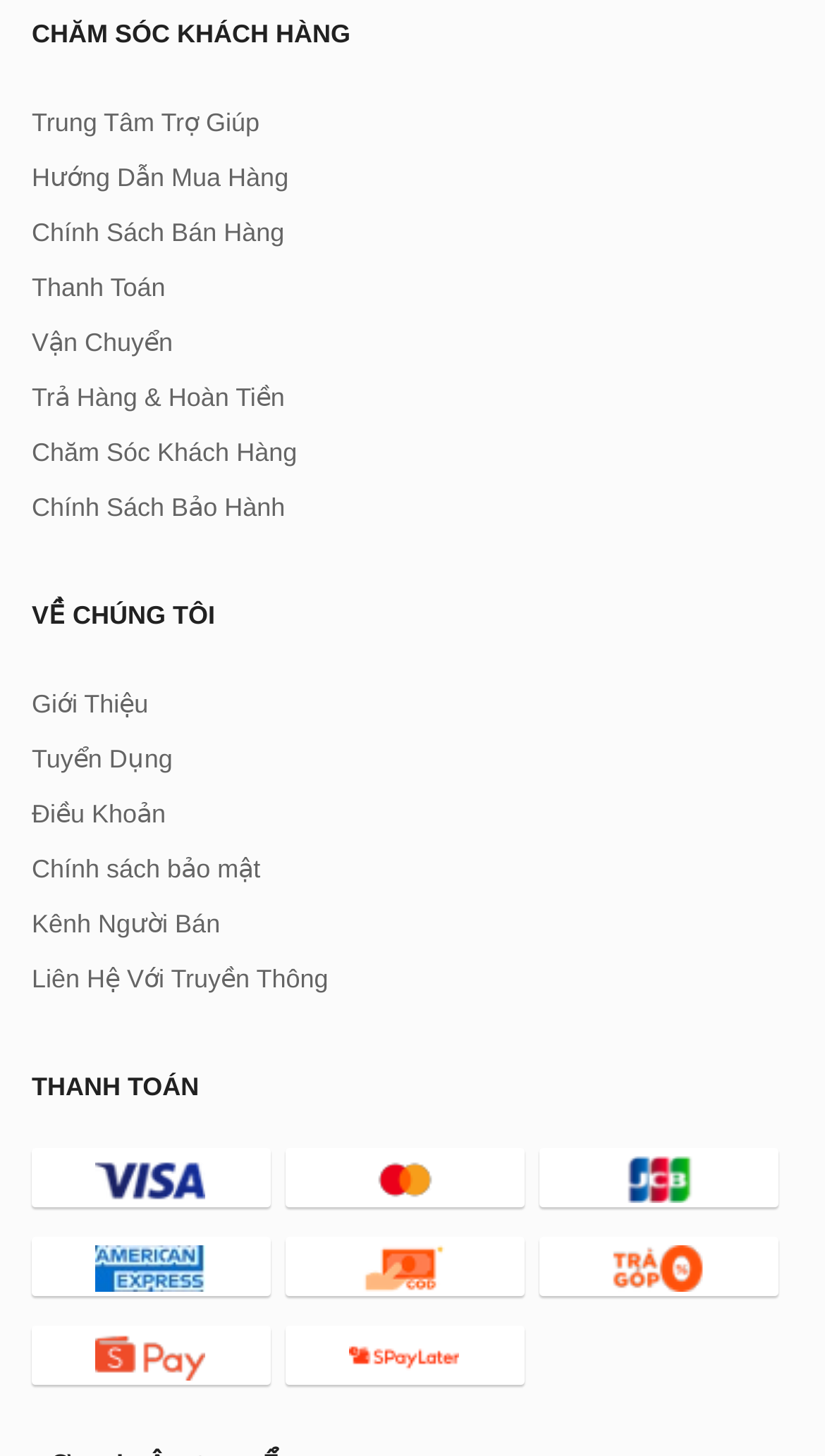What is the second heading on the webpage?
Please look at the screenshot and answer in one word or a short phrase.

VỀ CHÚNG TÔI